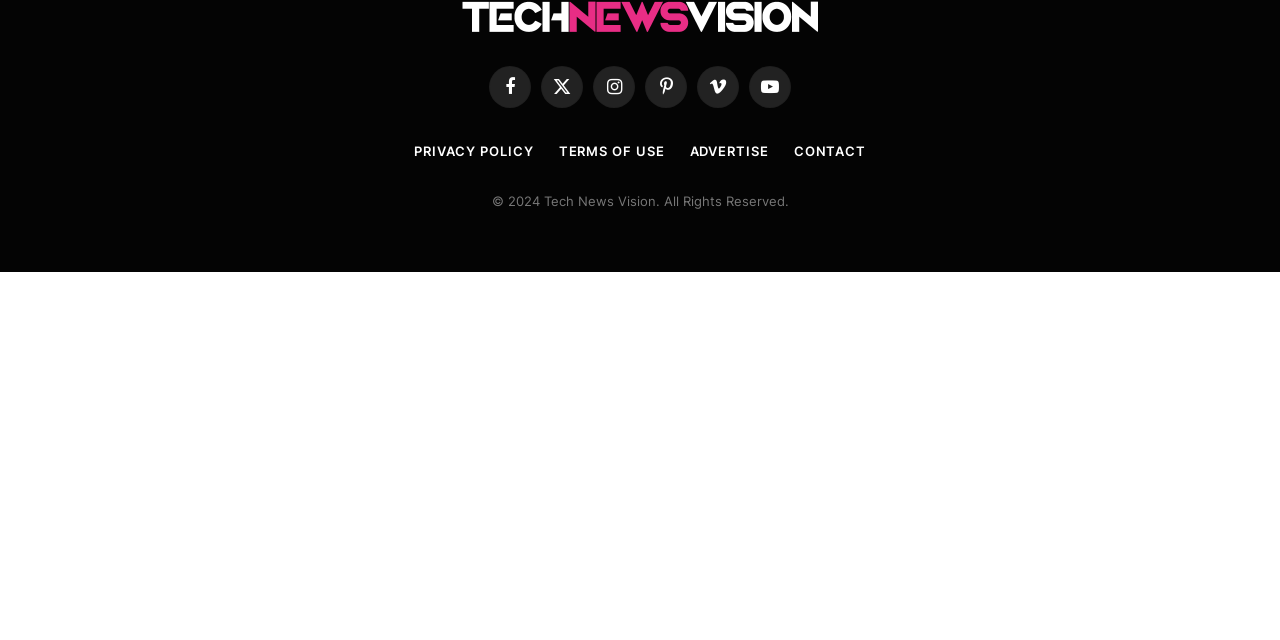From the screenshot, find the bounding box of the UI element matching this description: "X (Twitter)". Supply the bounding box coordinates in the form [left, top, right, bottom], each a float between 0 and 1.

[0.423, 0.103, 0.455, 0.168]